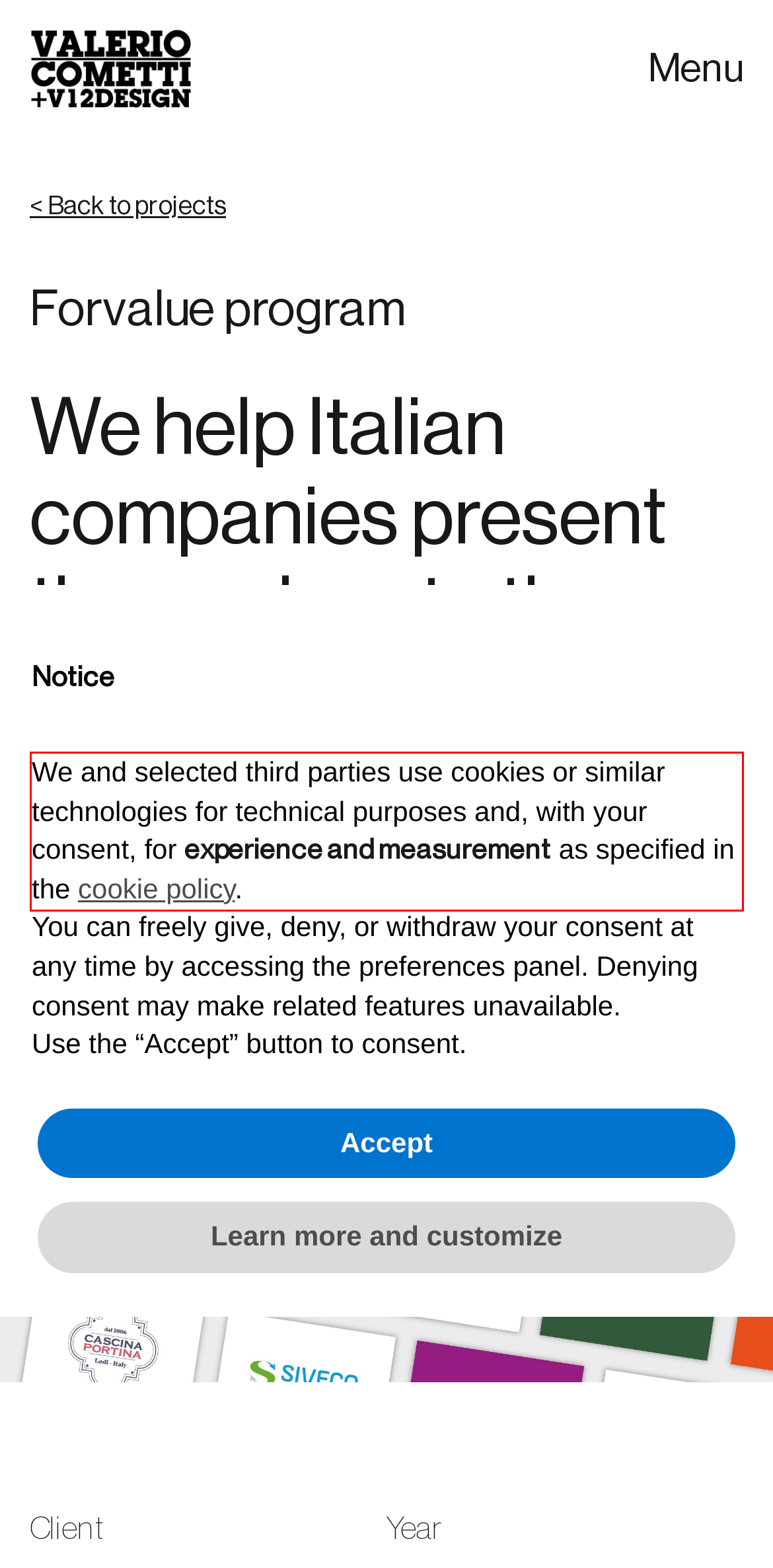Review the screenshot of the webpage and recognize the text inside the red rectangle bounding box. Provide the extracted text content.

We and selected third parties use cookies or similar technologies for technical purposes and, with your consent, for experience and measurement as specified in the cookie policy.